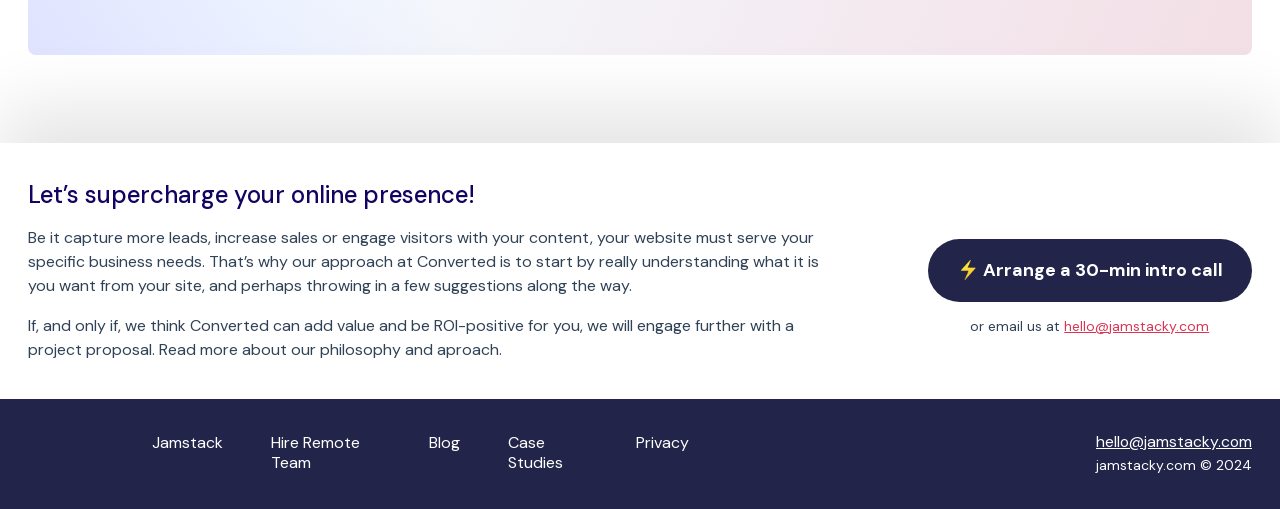Use a single word or phrase to answer the question:
What is the company's approach to projects?

Understanding business needs